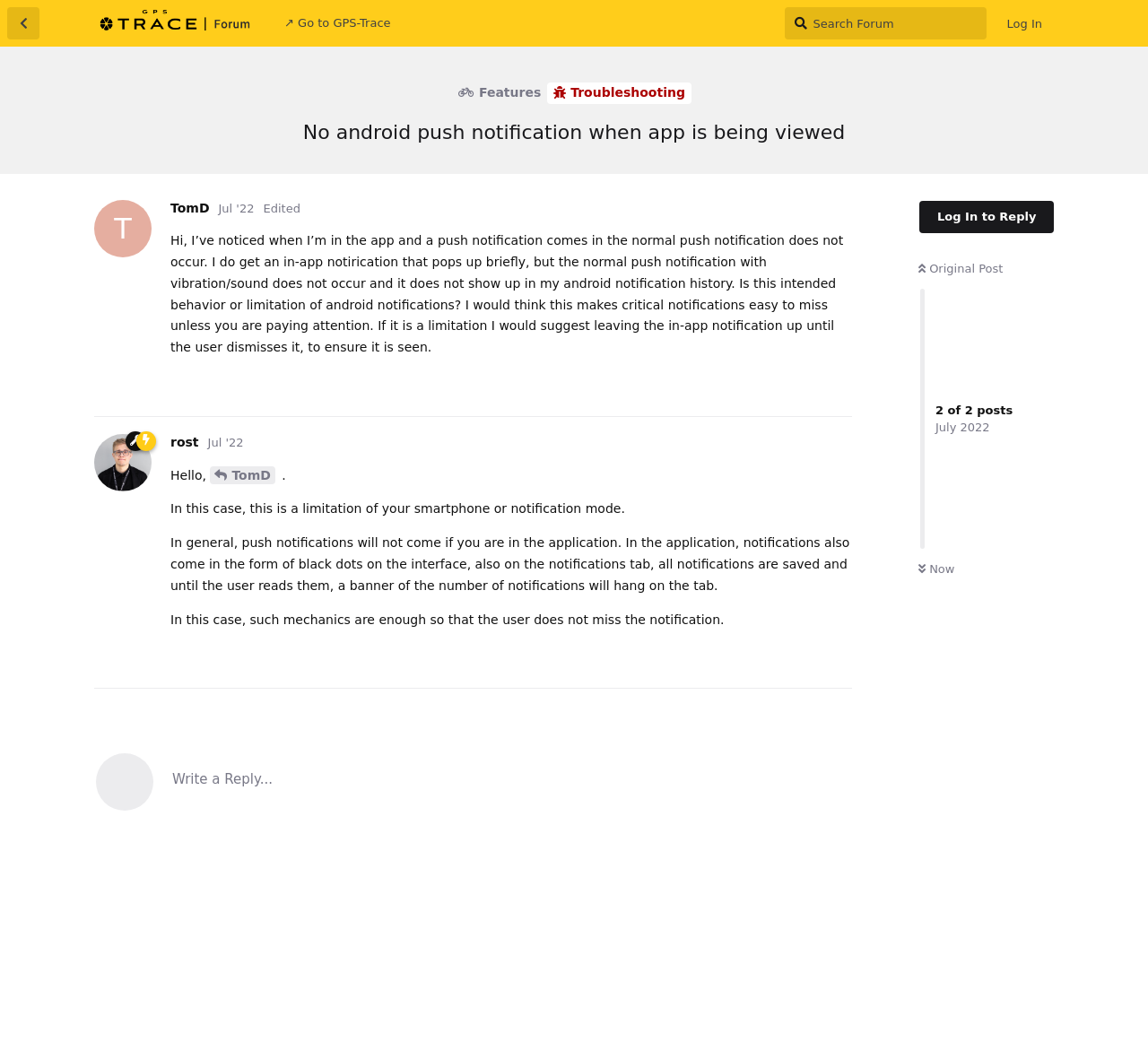Use the information in the screenshot to answer the question comprehensively: What is the name of the forum?

The name of the forum can be found in the heading element at the top of the webpage, which says 'GPS-Trace Forum'.